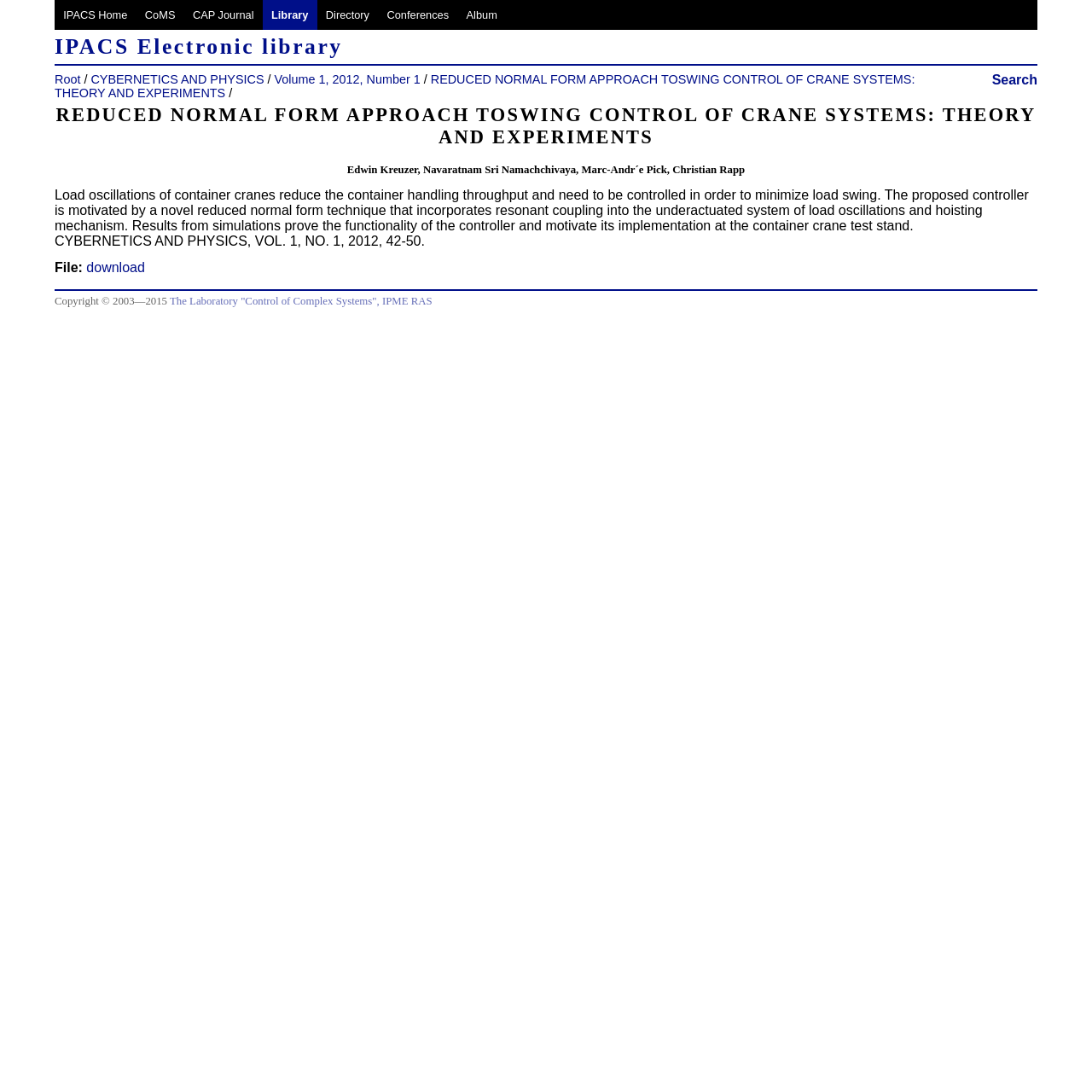What is the volume and number of the journal?
Answer the question based on the image using a single word or a brief phrase.

Volume 1, Number 1